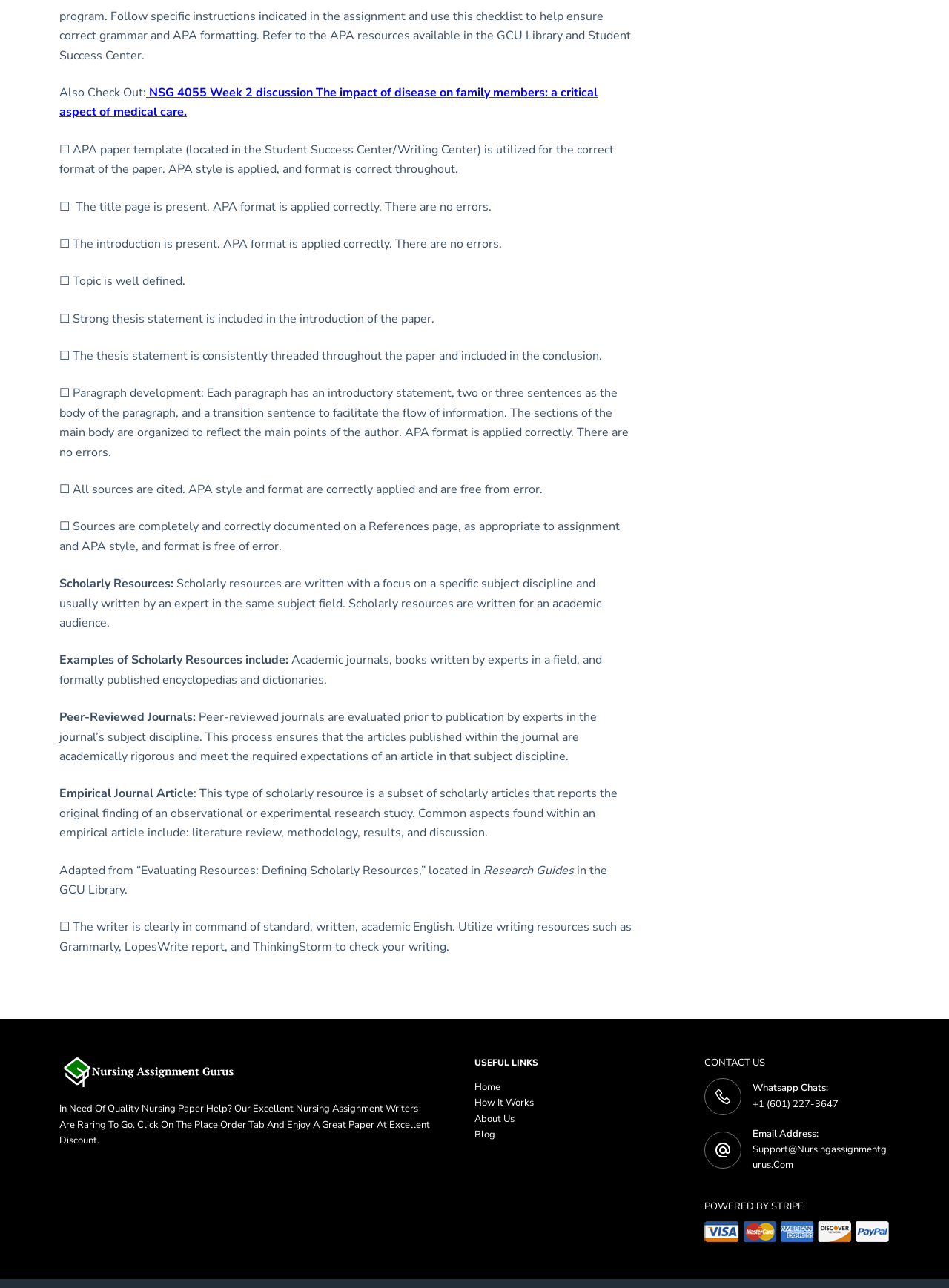Specify the bounding box coordinates for the region that must be clicked to perform the given instruction: "Visit the 'Home' page".

[0.5, 0.839, 0.527, 0.849]